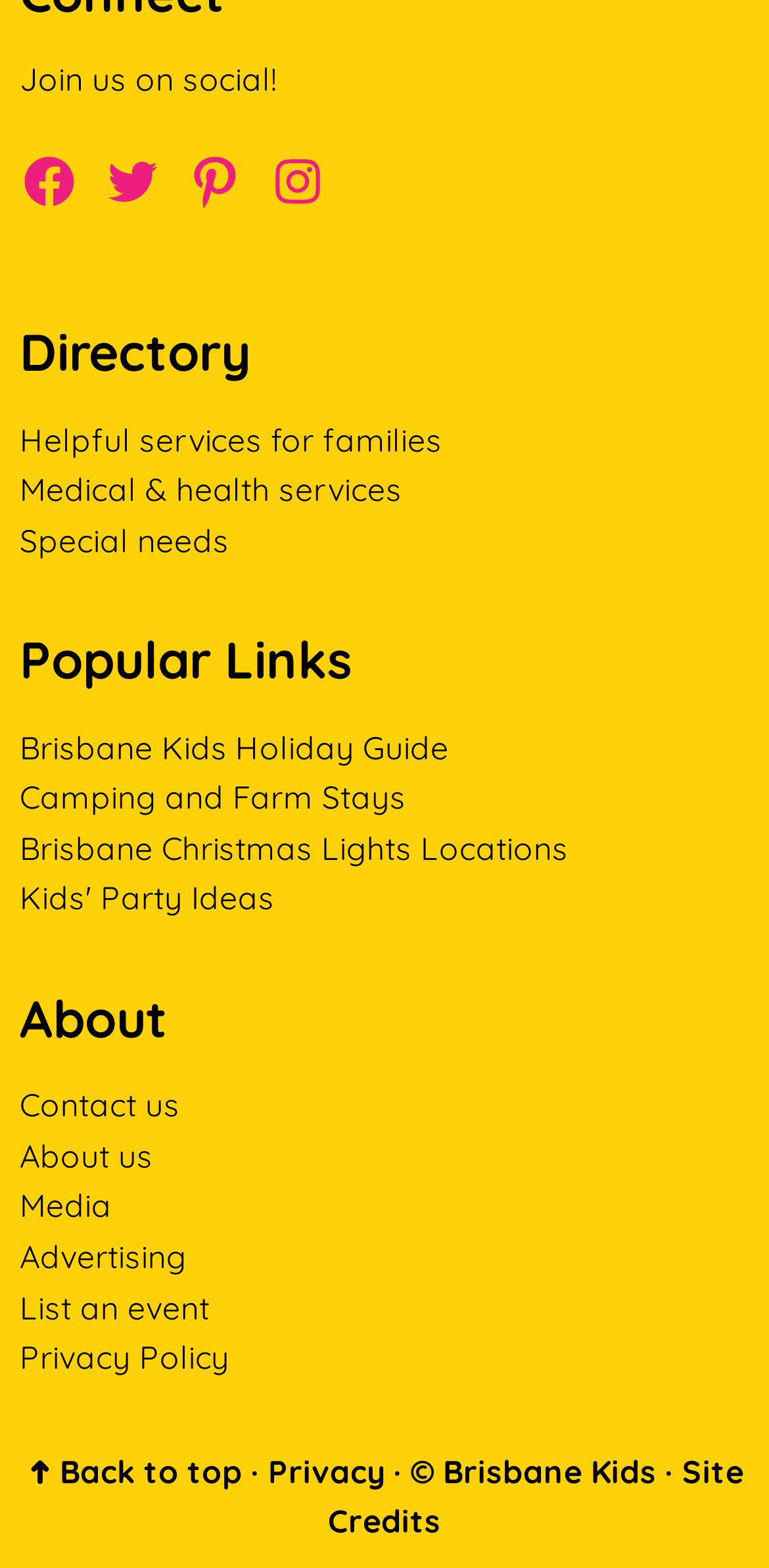What is the category of 'Brisbane Kids Holiday Guide'?
Using the visual information, answer the question in a single word or phrase.

Popular Links